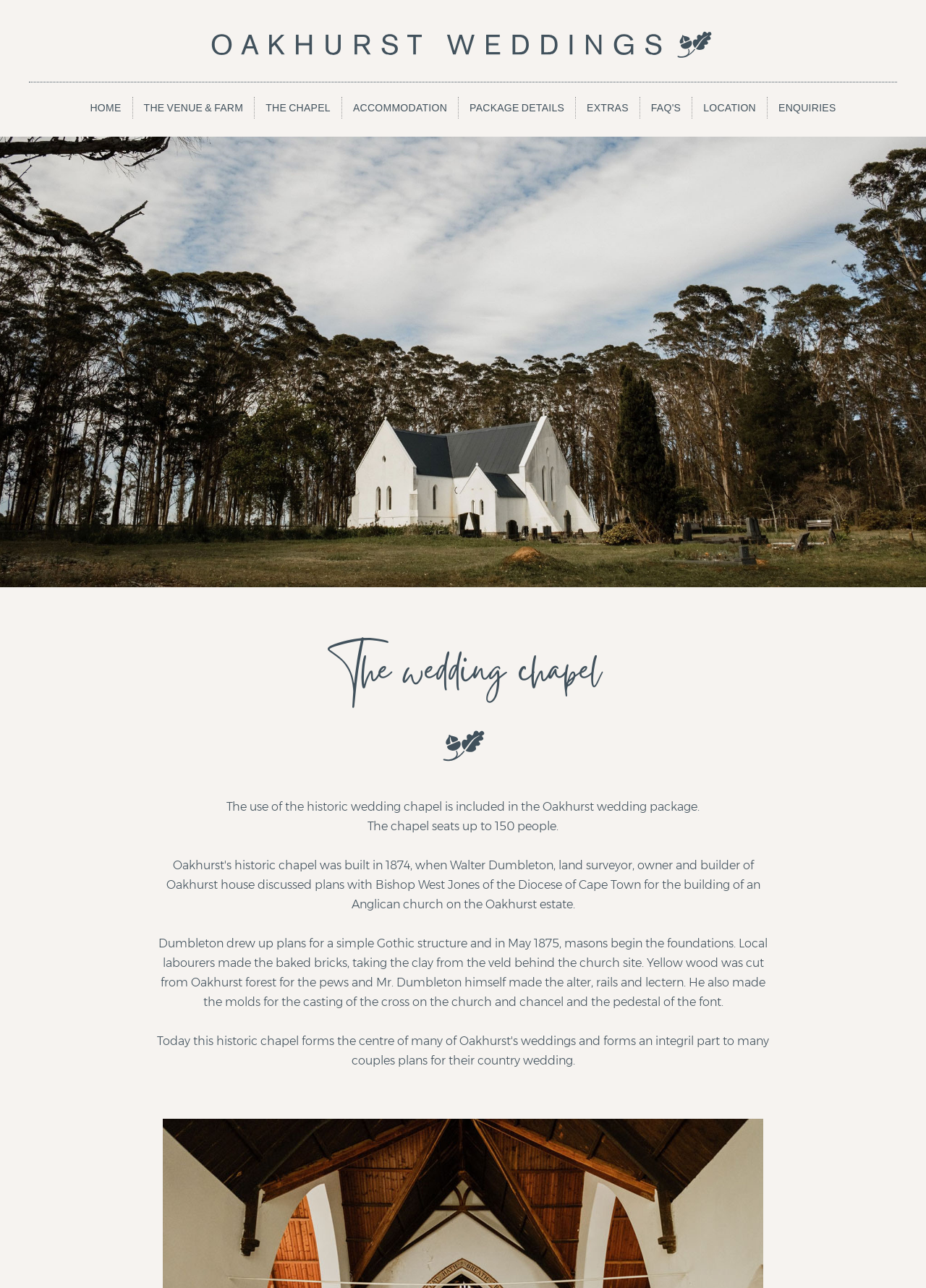What is included in the Oakhurst wedding package?
Give a thorough and detailed response to the question.

I found this information by looking at the text element that says 'The use of the historic wedding chapel is included in the Oakhurst wedding package.' This text is located below the image of the chapel and provides information about what is included in the package.